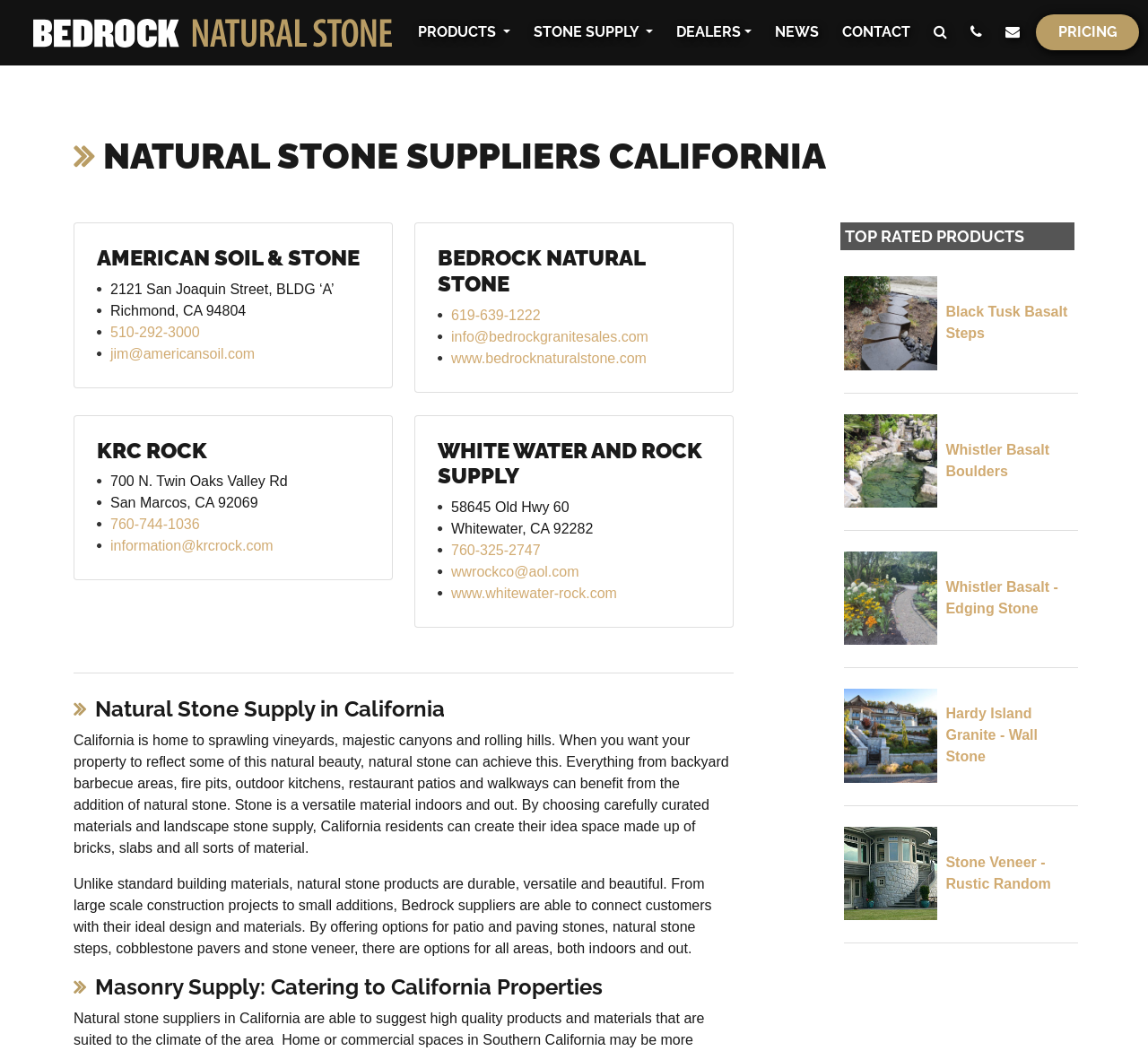Point out the bounding box coordinates of the section to click in order to follow this instruction: "Visit the 'NEWS' page".

[0.669, 0.014, 0.72, 0.048]